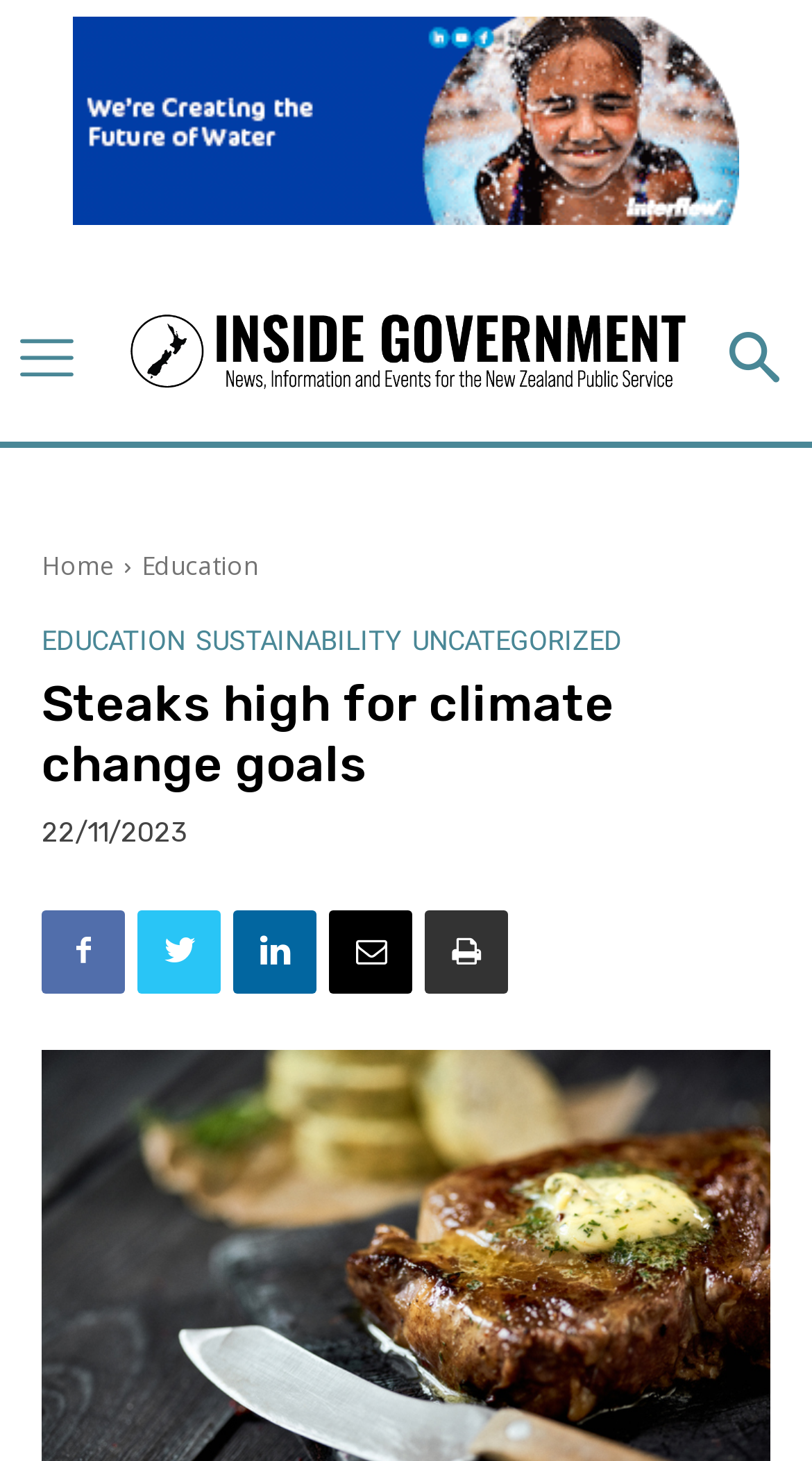How many social media links are there? Look at the image and give a one-word or short phrase answer.

5